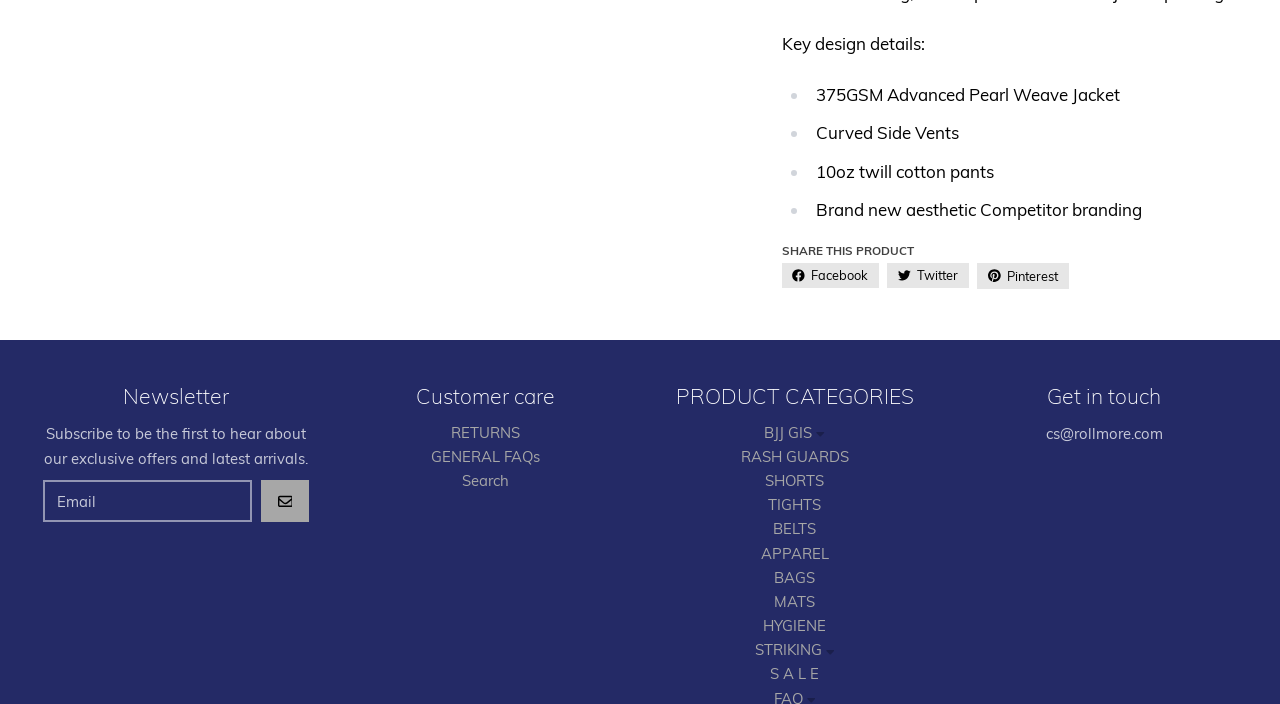Kindly determine the bounding box coordinates of the area that needs to be clicked to fulfill this instruction: "Share this product on Facebook".

[0.611, 0.374, 0.687, 0.41]